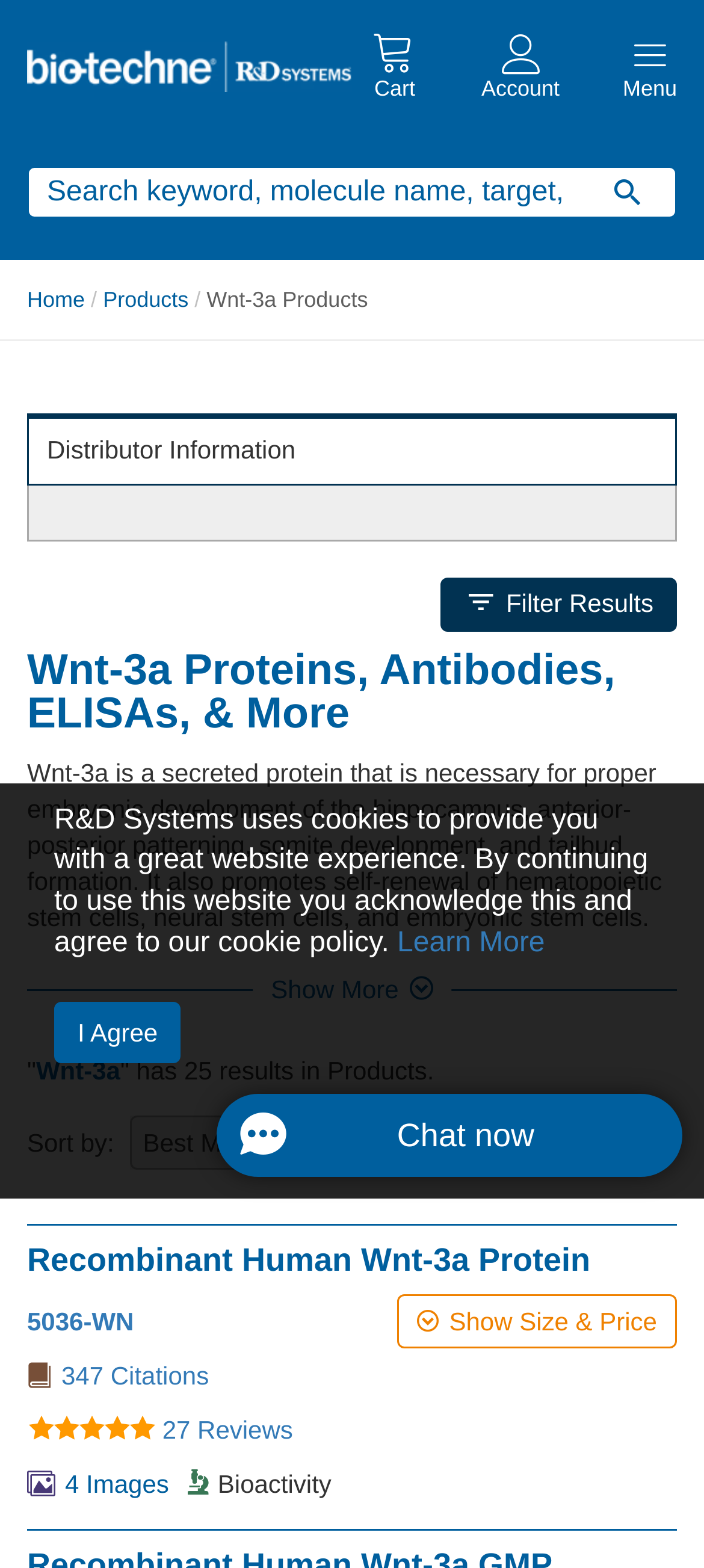Determine the bounding box coordinates of the area to click in order to meet this instruction: "Search for a product".

[0.038, 0.106, 0.823, 0.139]